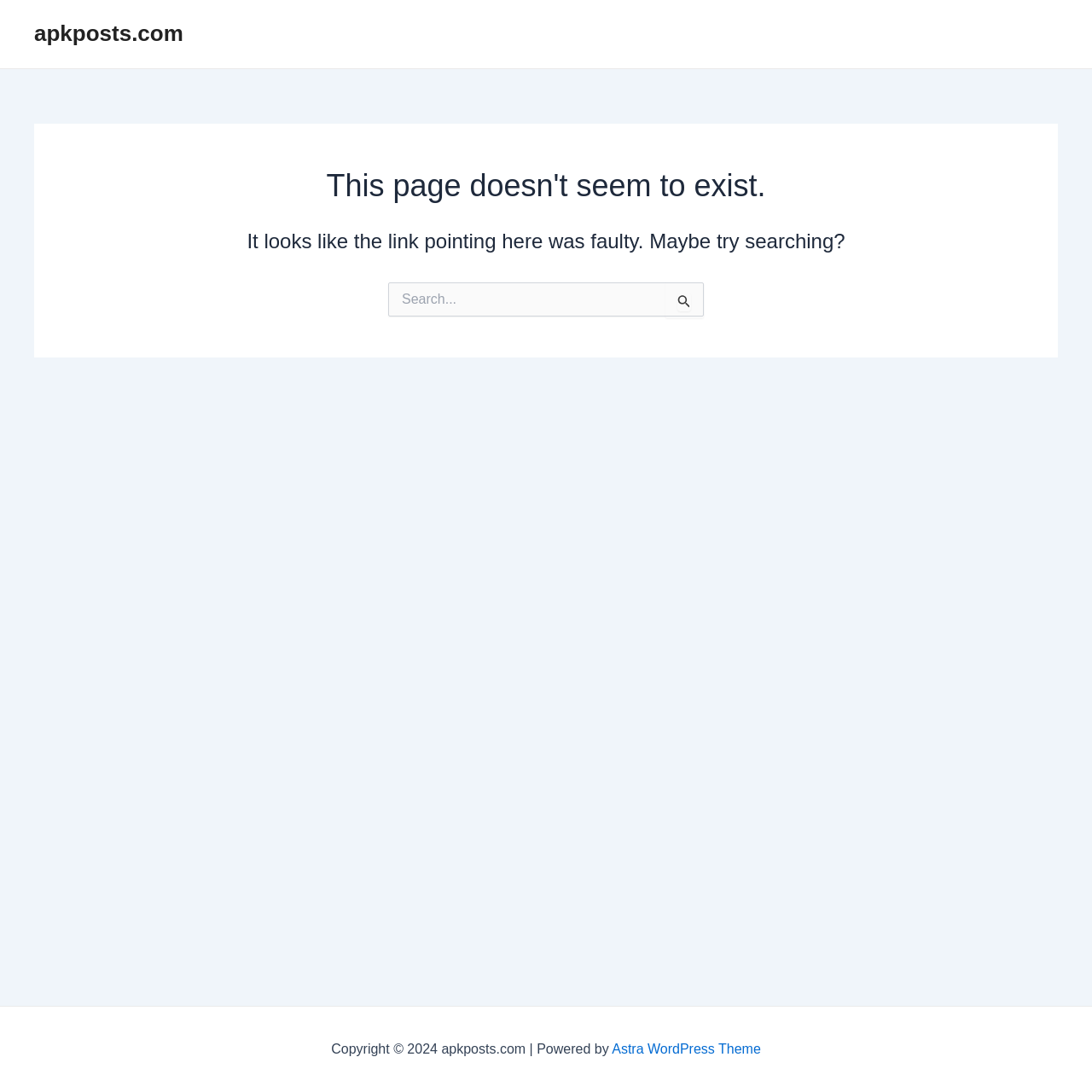Using the provided element description "parent_node: Search for: value="Search"", determine the bounding box coordinates of the UI element.

[0.609, 0.258, 0.645, 0.291]